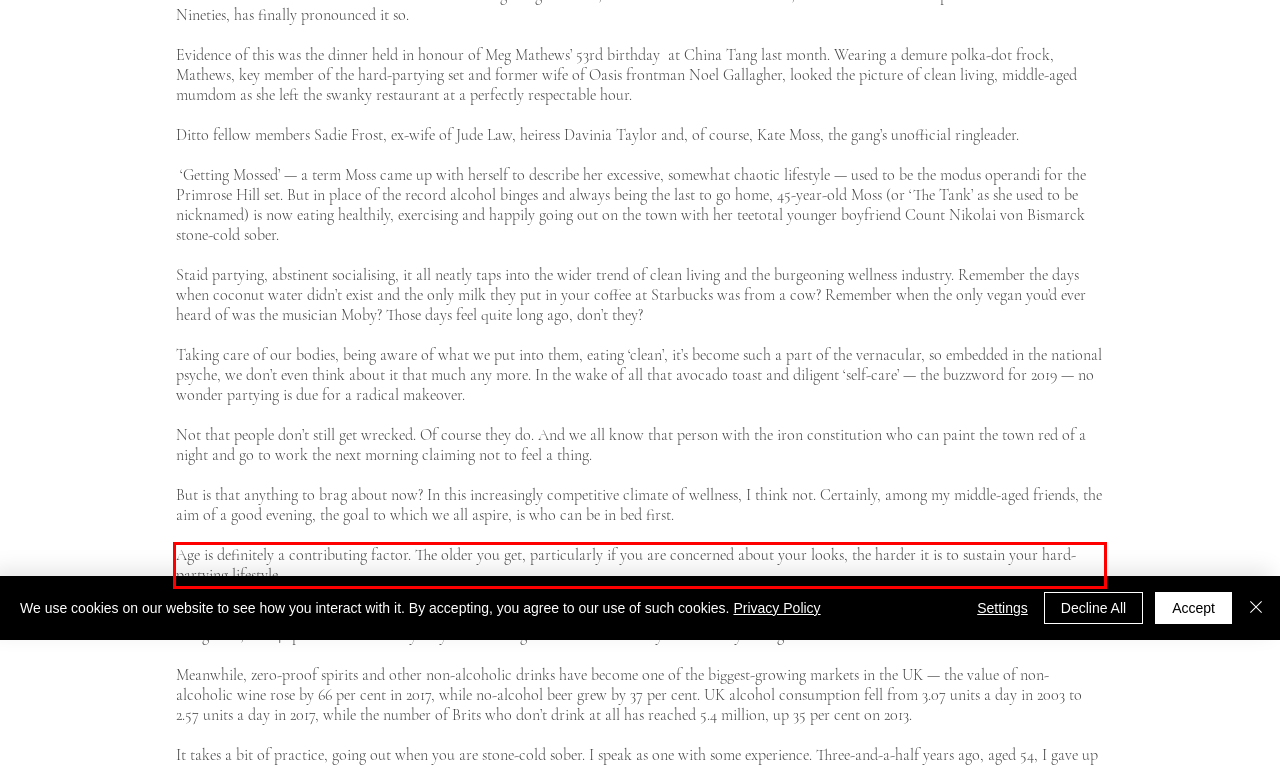Examine the screenshot of the webpage, locate the red bounding box, and generate the text contained within it.

Age is definitely a contributing factor. The older you get, particularly if you are concerned about your looks, the harder it is to sustain your hard- partying lifestyle.